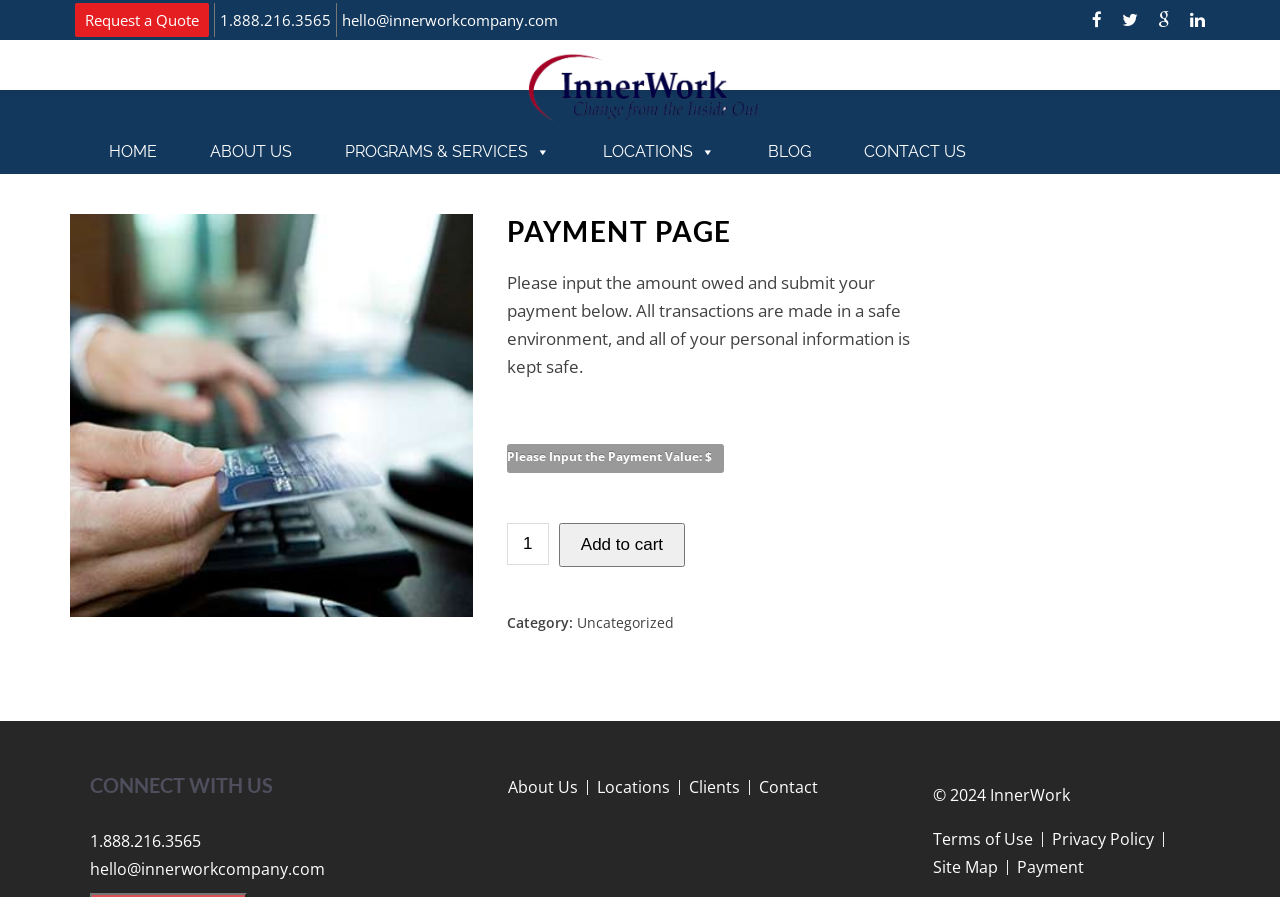Please predict the bounding box coordinates of the element's region where a click is necessary to complete the following instruction: "Click the Submit Payment button". The coordinates should be represented by four float numbers between 0 and 1, i.e., [left, top, right, bottom].

[0.055, 0.239, 0.37, 0.688]